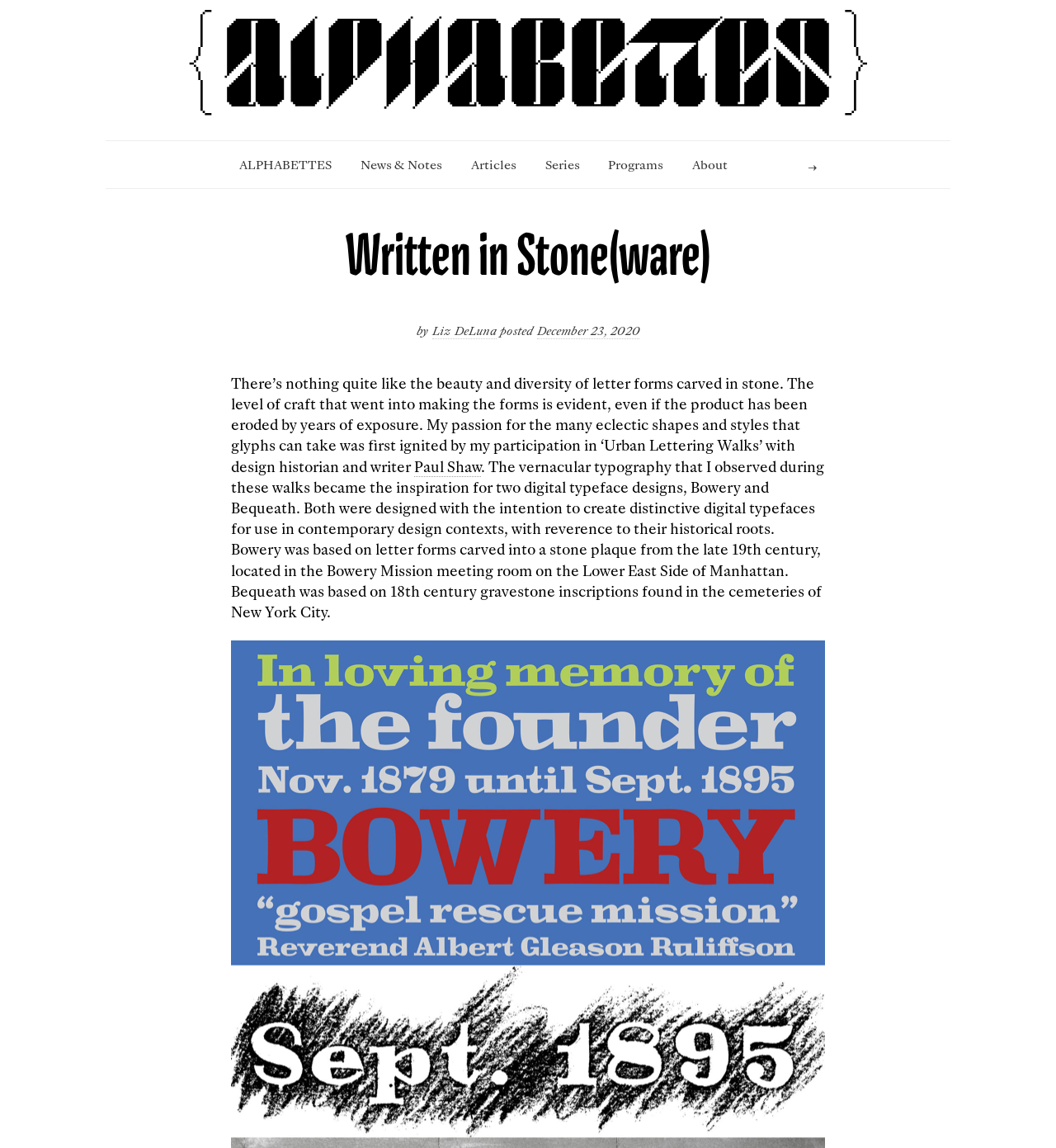Respond to the question below with a single word or phrase:
What are the names of the two digital typeface designs mentioned in the article?

Bowery and Bequeath